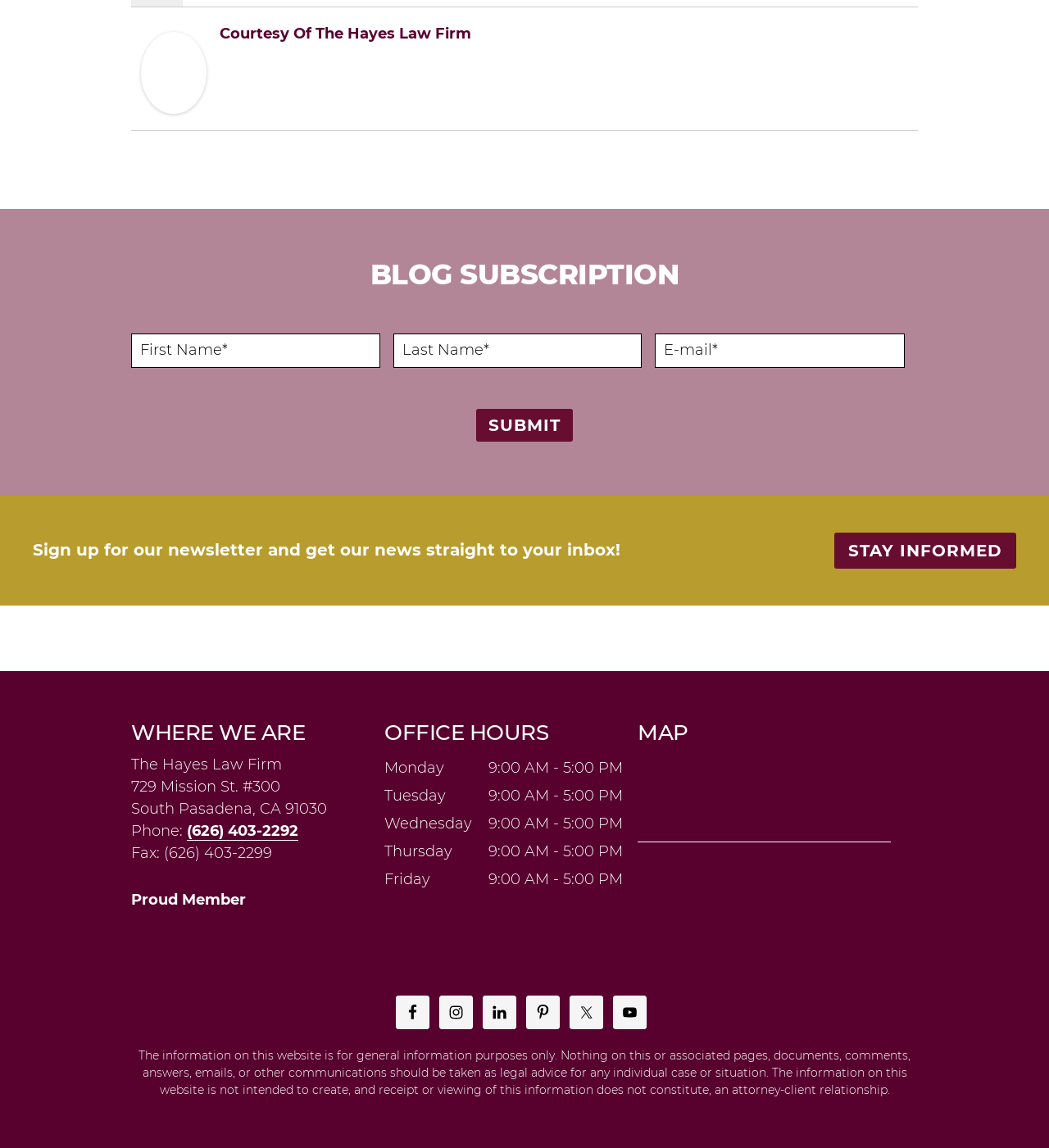Locate the bounding box coordinates of the area where you should click to accomplish the instruction: "Click submit".

[0.454, 0.356, 0.546, 0.384]